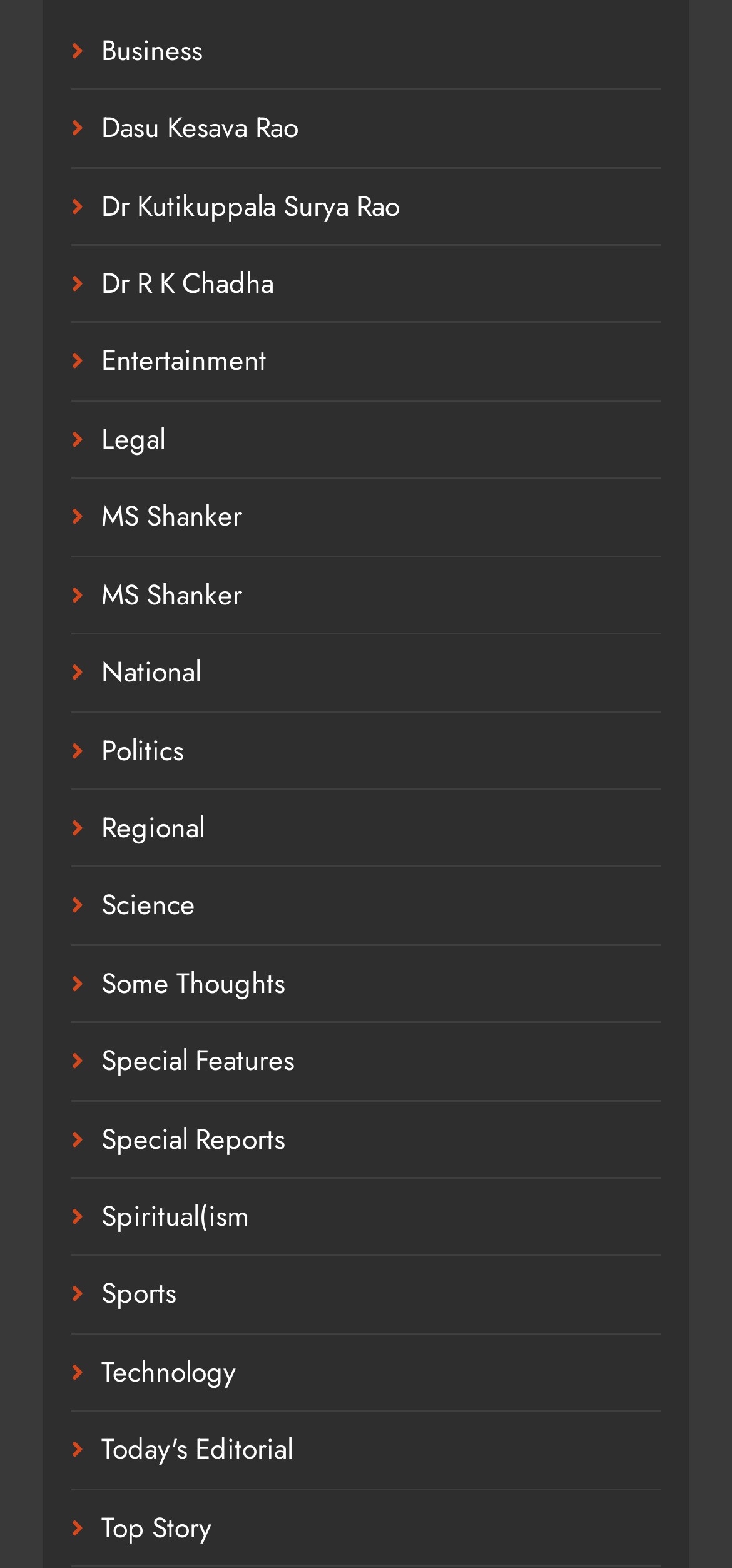Locate the bounding box coordinates of the clickable element to fulfill the following instruction: "Explore Special Features". Provide the coordinates as four float numbers between 0 and 1 in the format [left, top, right, bottom].

[0.138, 0.663, 0.403, 0.69]